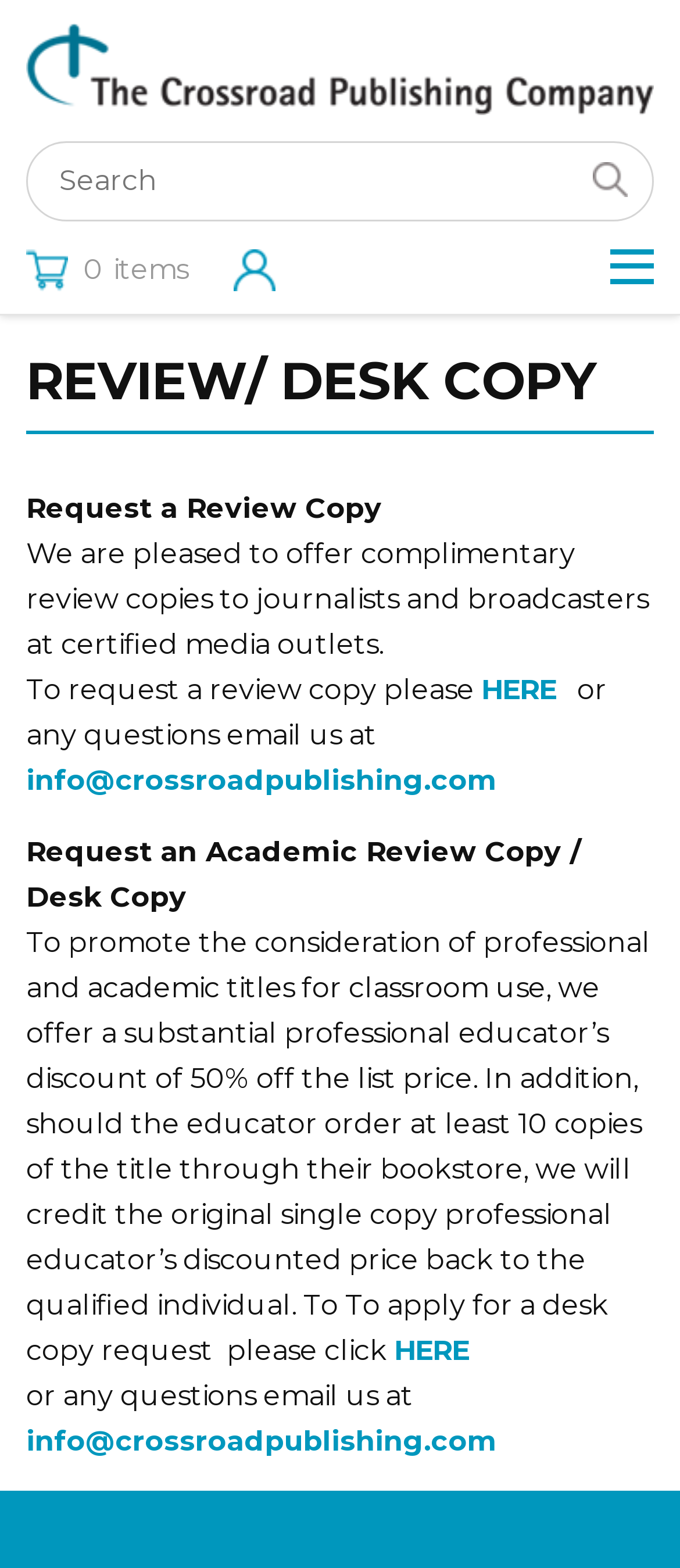Locate the UI element that matches the description name="postsrch" placeholder="Search" in the webpage screenshot. Return the bounding box coordinates in the format (top-left x, top-left y, bottom-right x, bottom-right y), with values ranging from 0 to 1.

[0.038, 0.09, 0.962, 0.141]